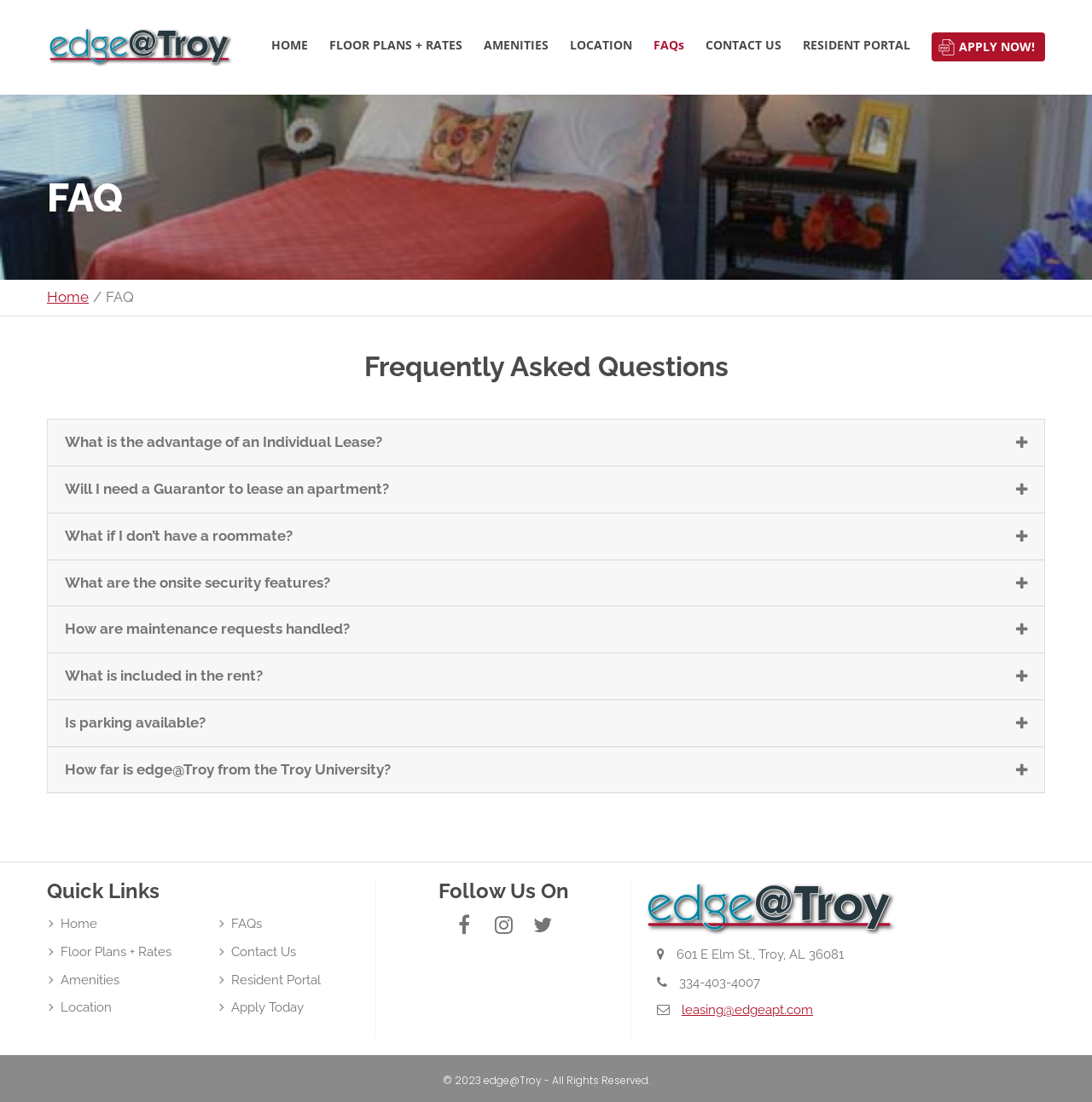Review the image closely and give a comprehensive answer to the question: What is the phone number of the apartment complex?

The phone number of the apartment complex can be found at the bottom of the webpage, where it says '334-403-4007'. This is a link element that provides the contact information for the apartment complex.